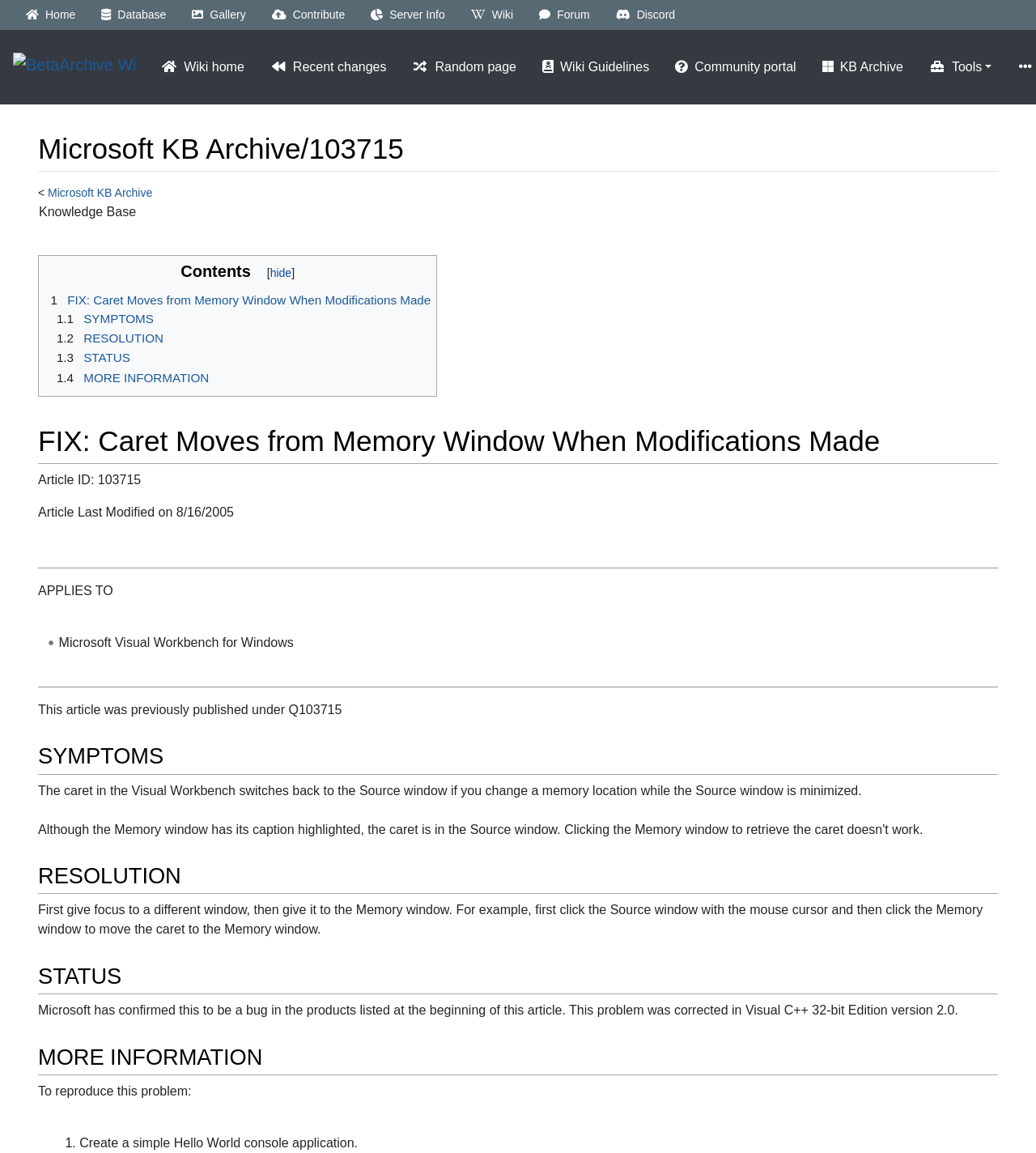Determine the bounding box coordinates of the section to be clicked to follow the instruction: "view wiki guidelines". The coordinates should be given as four float numbers between 0 and 1, formatted as [left, top, right, bottom].

[0.511, 0.044, 0.639, 0.072]